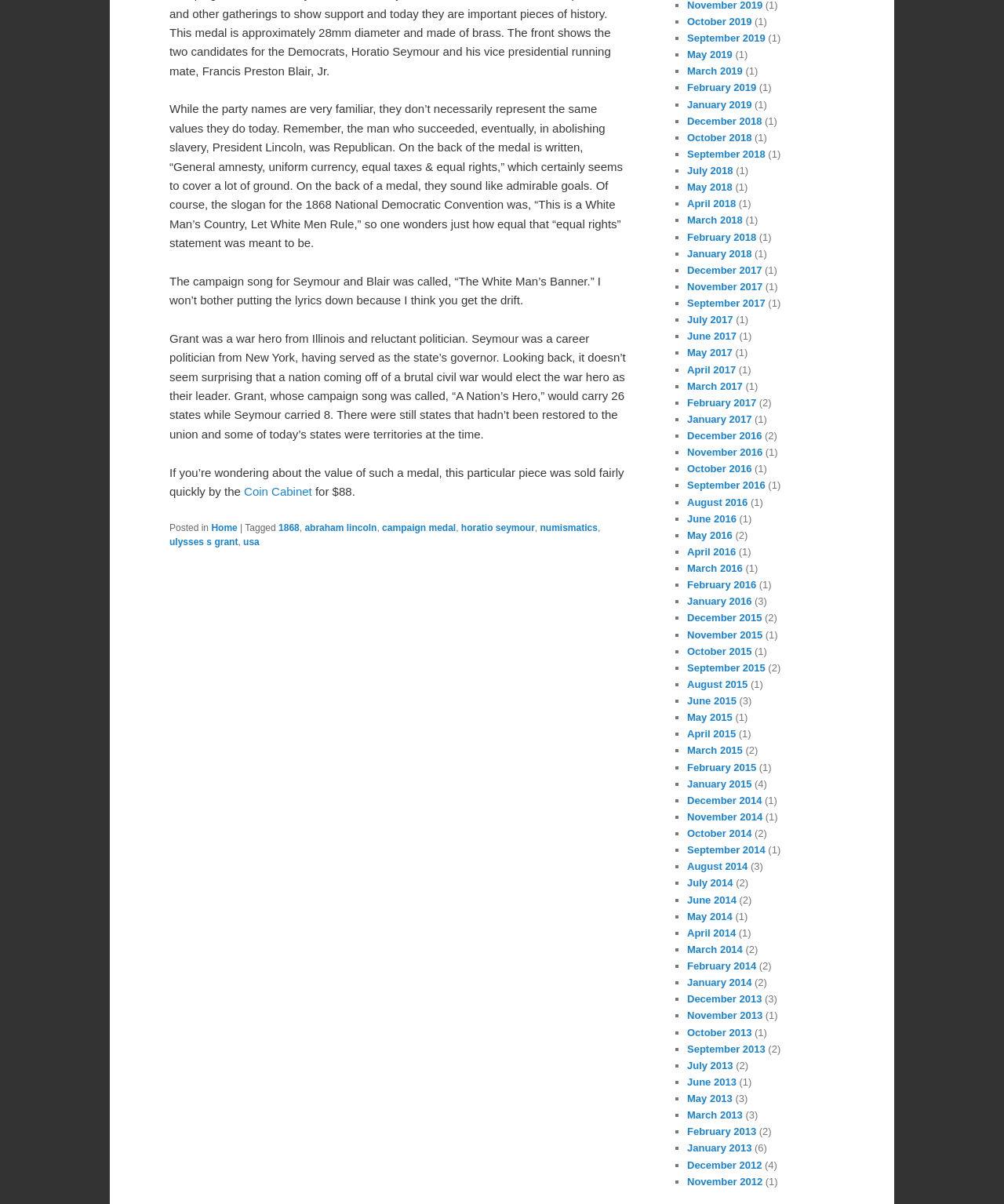Answer in one word or a short phrase: 
What is the name of the link that appears below the article?

Home